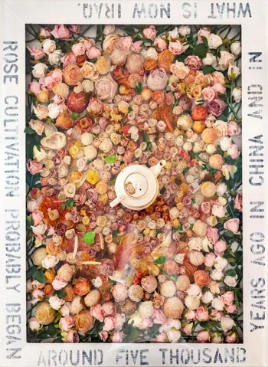Where is the exhibition scheduled to open?
Please elaborate on the answer to the question with detailed information.

The exhibition, featuring the artwork 'Susan Atkinson. Rose Cultivation', is scheduled to open on May 11, 2024, at Josey in Norwich, United Kingdom.